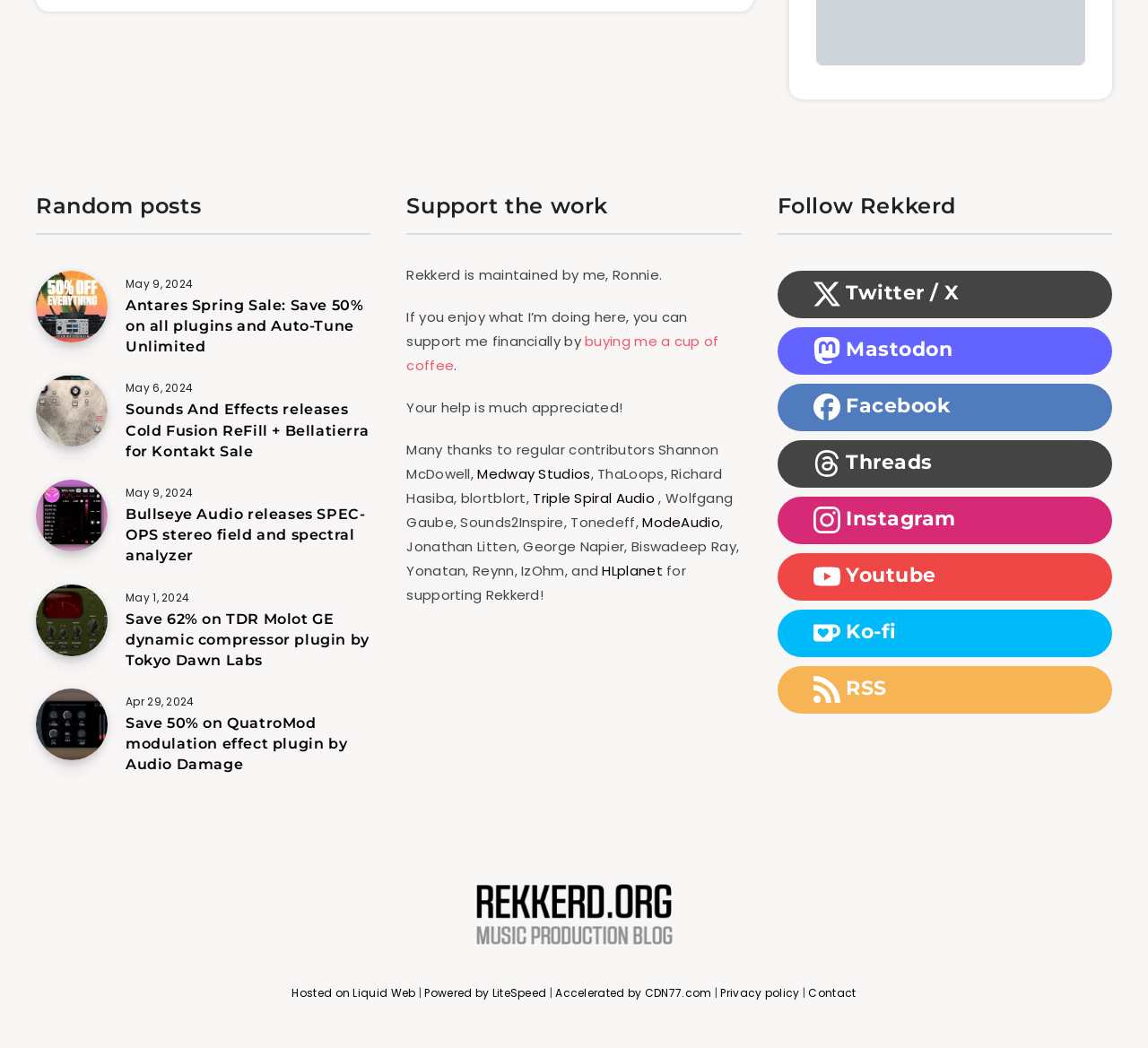Kindly provide the bounding box coordinates of the section you need to click on to fulfill the given instruction: "Click the Billingsley Aerospace & Defense Logo".

None